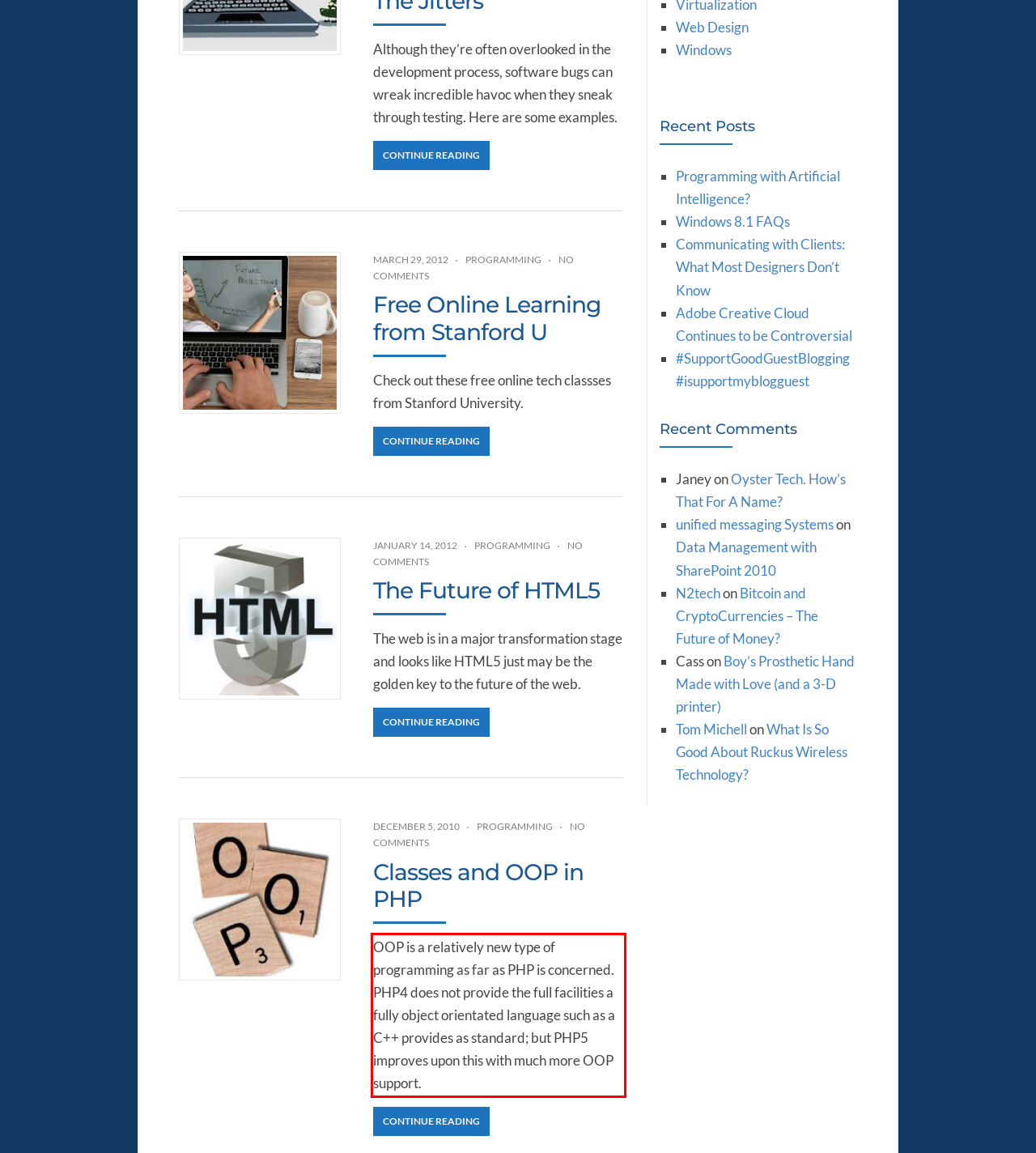Within the screenshot of the webpage, locate the red bounding box and use OCR to identify and provide the text content inside it.

OOP is a relatively new type of programming as far as PHP is concerned. PHP4 does not provide the full facilities a fully object orientated language such as a C++ provides as standard; but PHP5 improves upon this with much more OOP support.